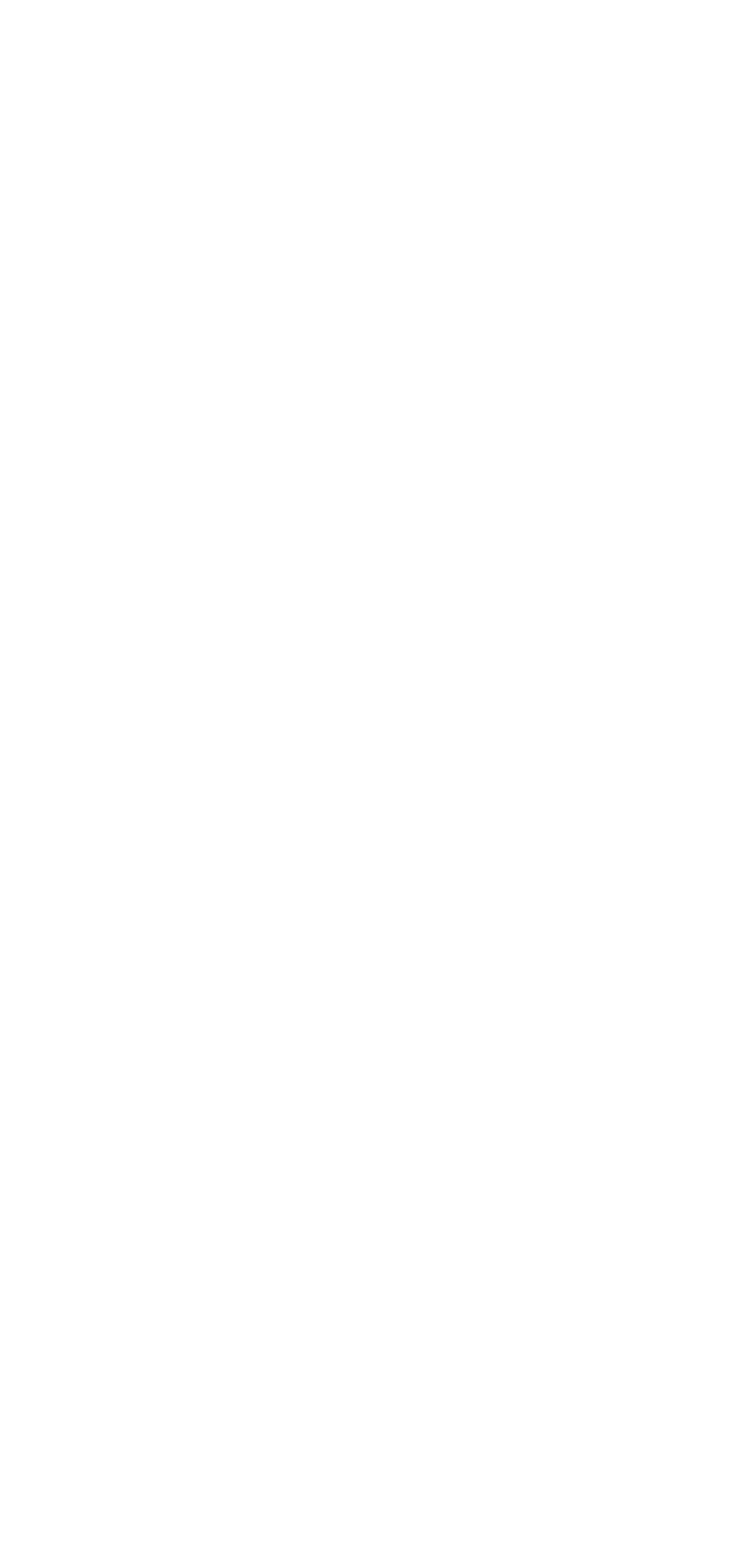Identify the bounding box coordinates for the UI element described by the following text: "florisistana@gmail.com". Provide the coordinates as four float numbers between 0 and 1, in the format [left, top, right, bottom].

[0.272, 0.082, 0.683, 0.105]